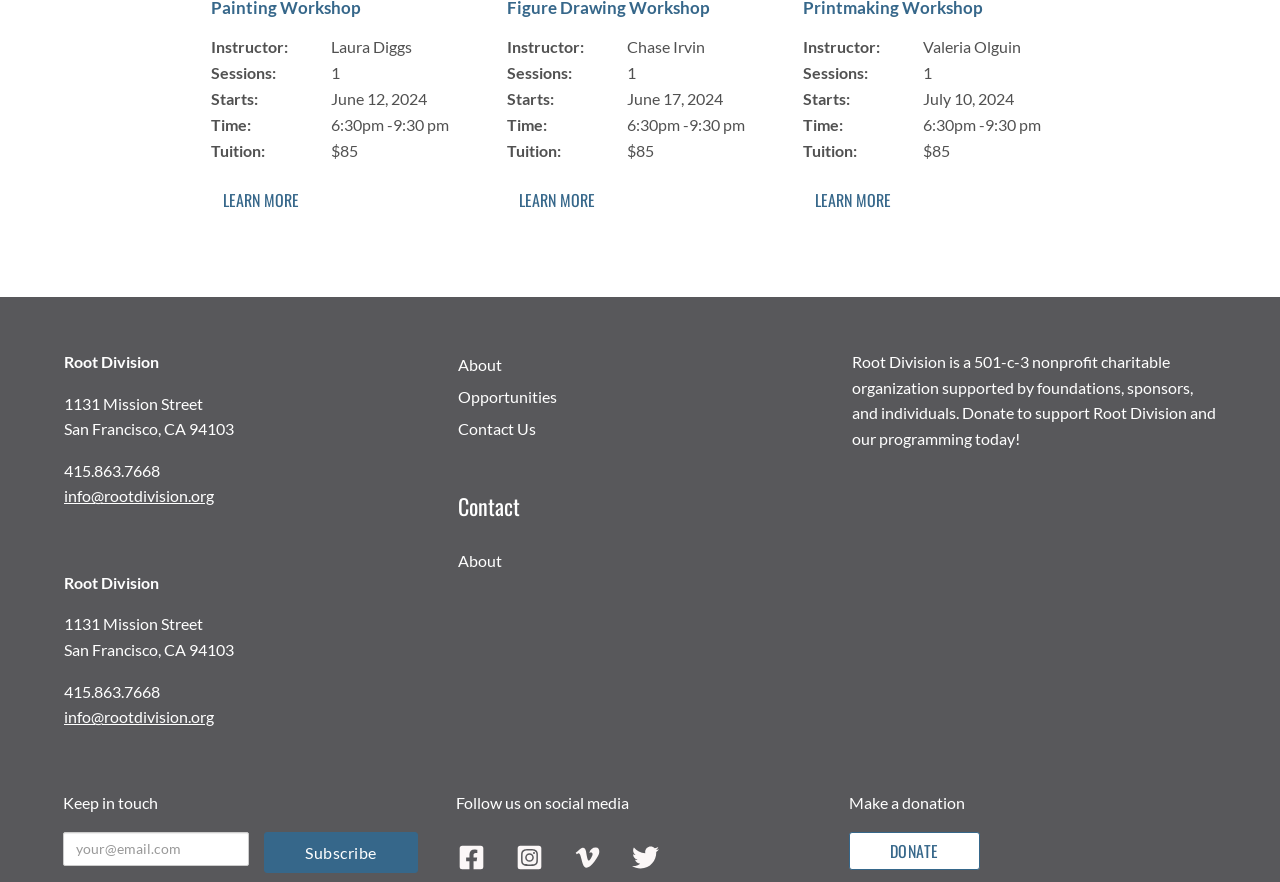Identify the bounding box of the UI element that matches this description: "About".

[0.358, 0.624, 0.392, 0.646]